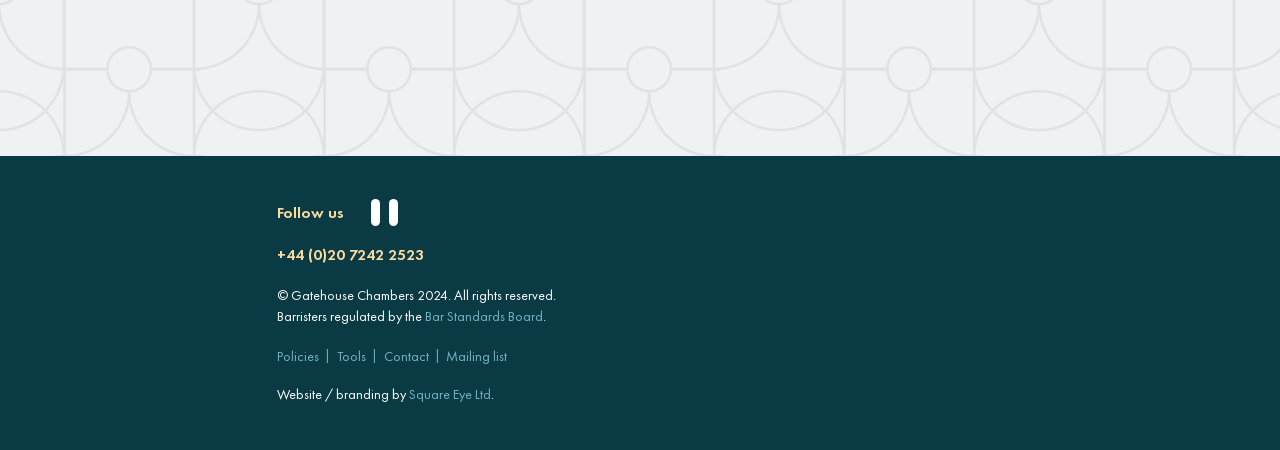Pinpoint the bounding box coordinates of the clickable element to carry out the following instruction: "Contact Gatehouse Chambers."

[0.3, 0.775, 0.335, 0.806]